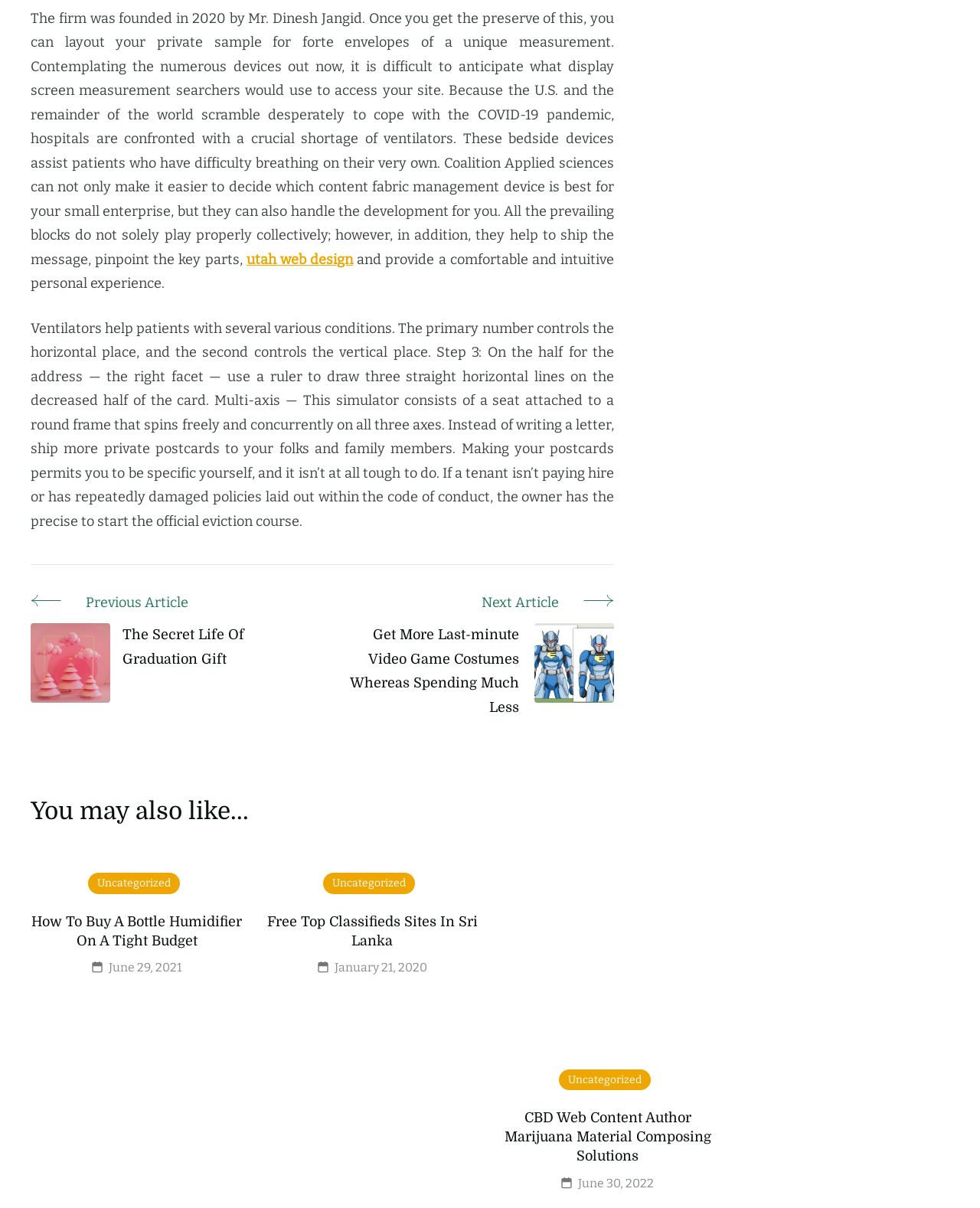Provide your answer in one word or a succinct phrase for the question: 
How many articles are listed under 'You may also like...'?

3